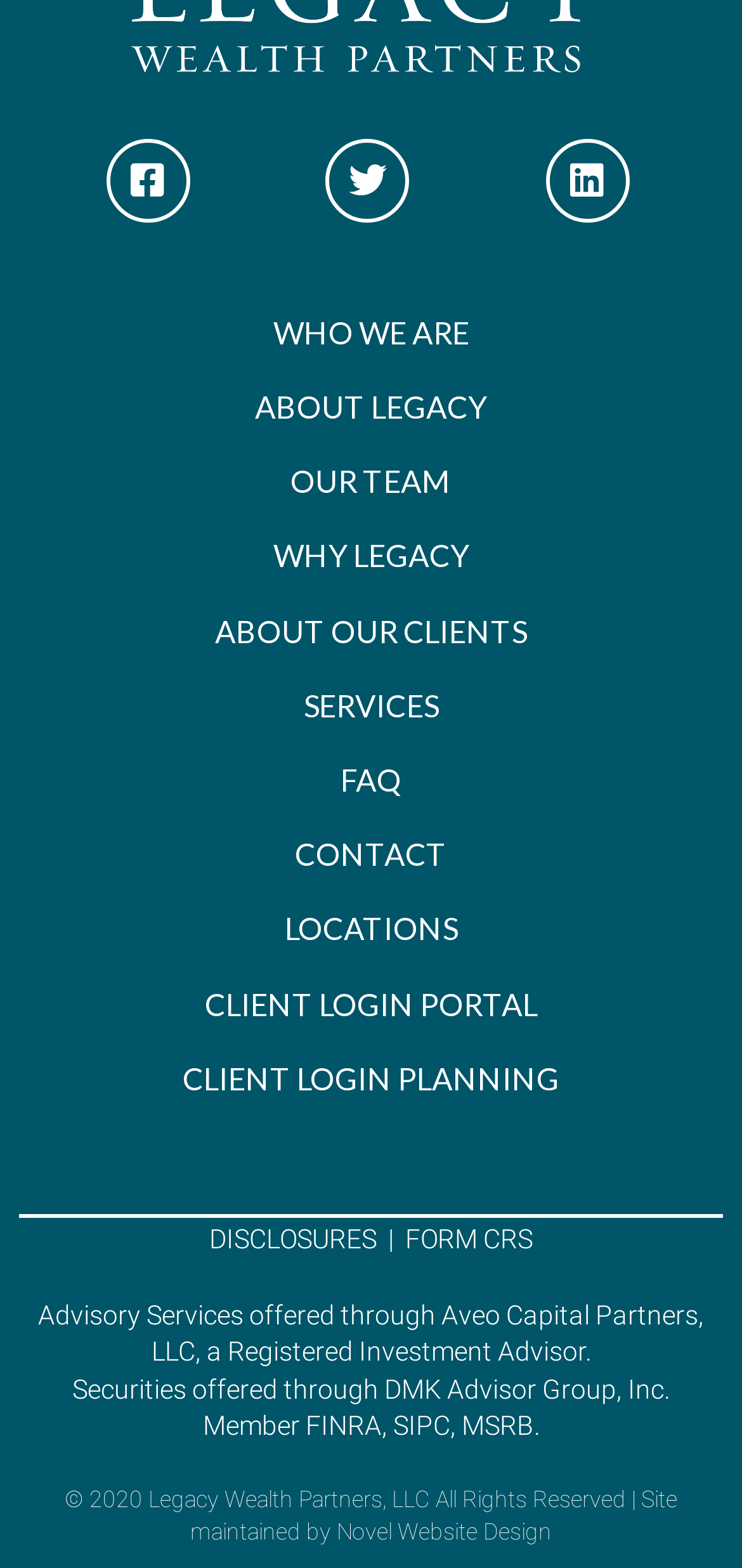Extract the bounding box coordinates for the UI element described by the text: "FORM CRS". The coordinates should be in the form of [left, top, right, bottom] with values between 0 and 1.

[0.538, 0.78, 0.718, 0.8]